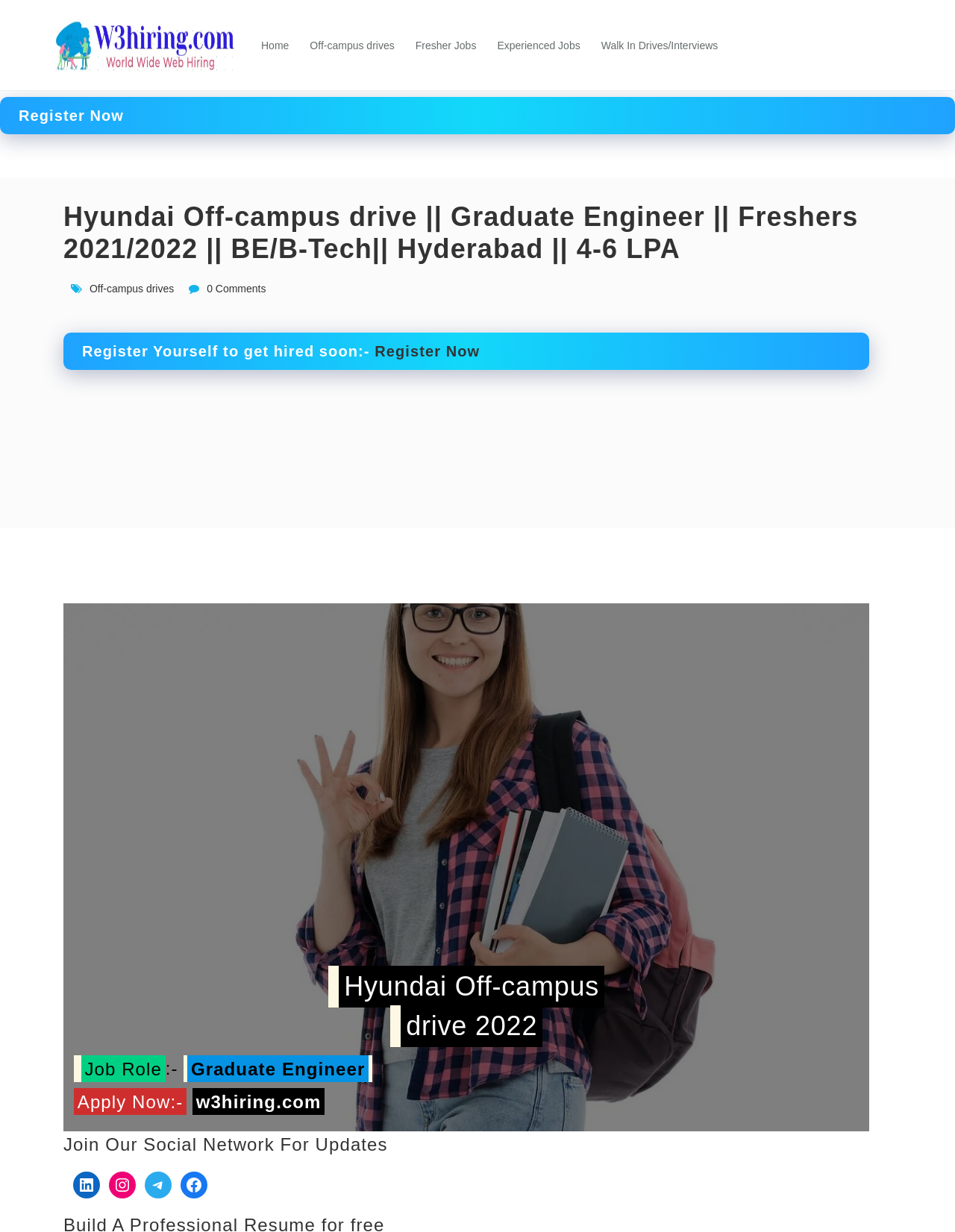Identify the bounding box coordinates for the UI element described as follows: "Walk In Drives/Interviews". Ensure the coordinates are four float numbers between 0 and 1, formatted as [left, top, right, bottom].

[0.629, 0.01, 0.752, 0.064]